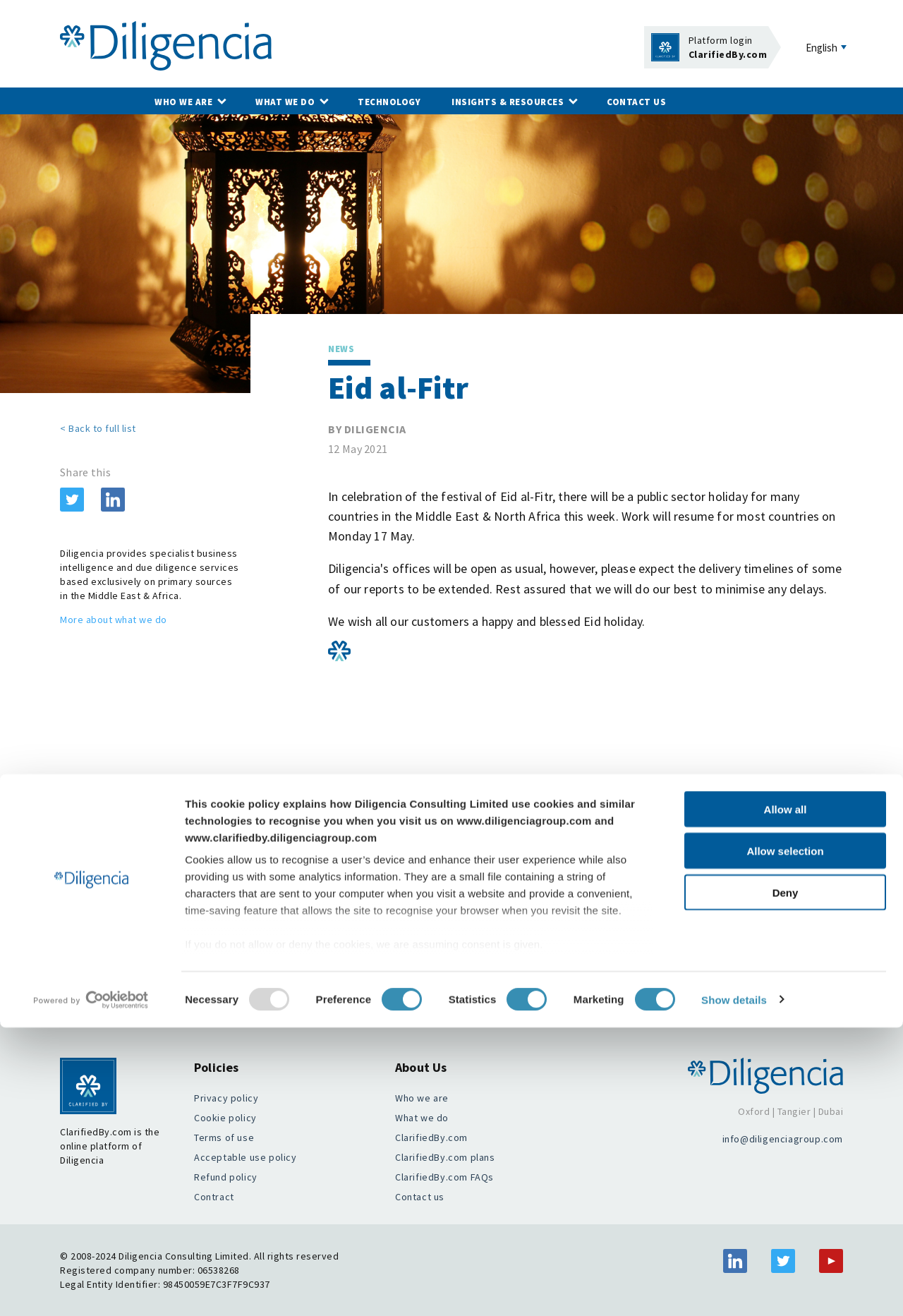What is the name of the online platform of Diligencia?
Could you answer the question with a detailed and thorough explanation?

The online platform of Diligencia is mentioned in the text 'ClarifiedBy.com is the online platform of Diligencia' at the bottom of the webpage. Additionally, there are links to ClarifiedBy.com throughout the webpage.